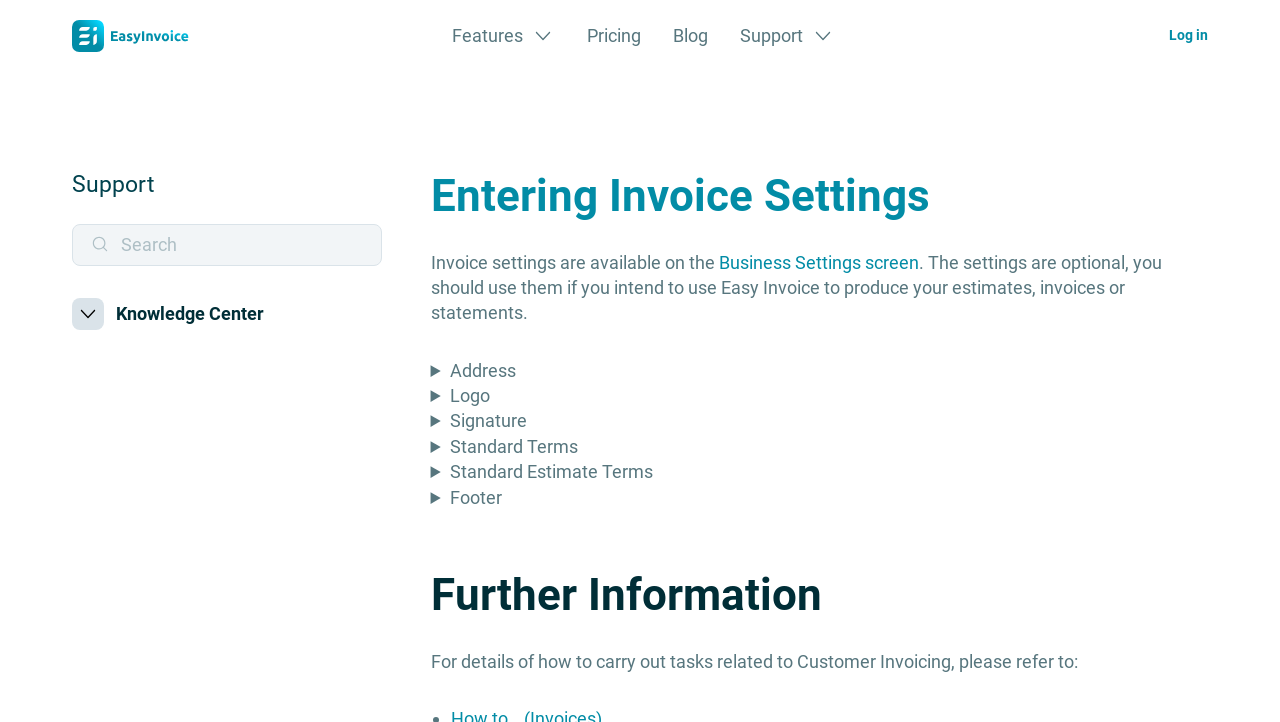Find the bounding box coordinates of the clickable element required to execute the following instruction: "read the blog". Provide the coordinates as four float numbers between 0 and 1, i.e., [left, top, right, bottom].

[0.526, 0.022, 0.553, 0.078]